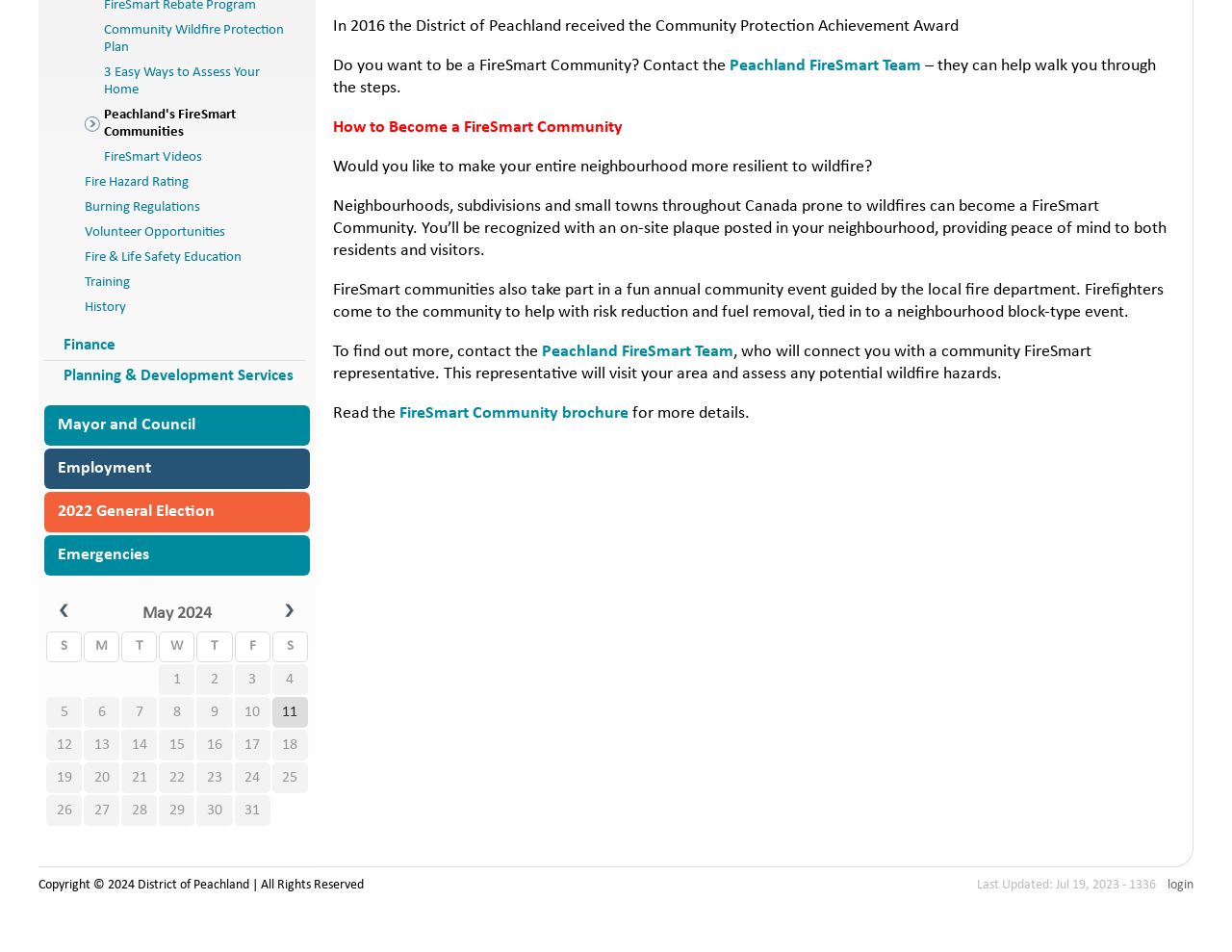Using the provided element description, identify the bounding box coordinates as (top-left x, top-left y, bottom-right x, bottom-right y). Ensure all values are between 0 and 1. Description: Volunteer Opportunities

[0.036, 0.232, 0.244, 0.258]